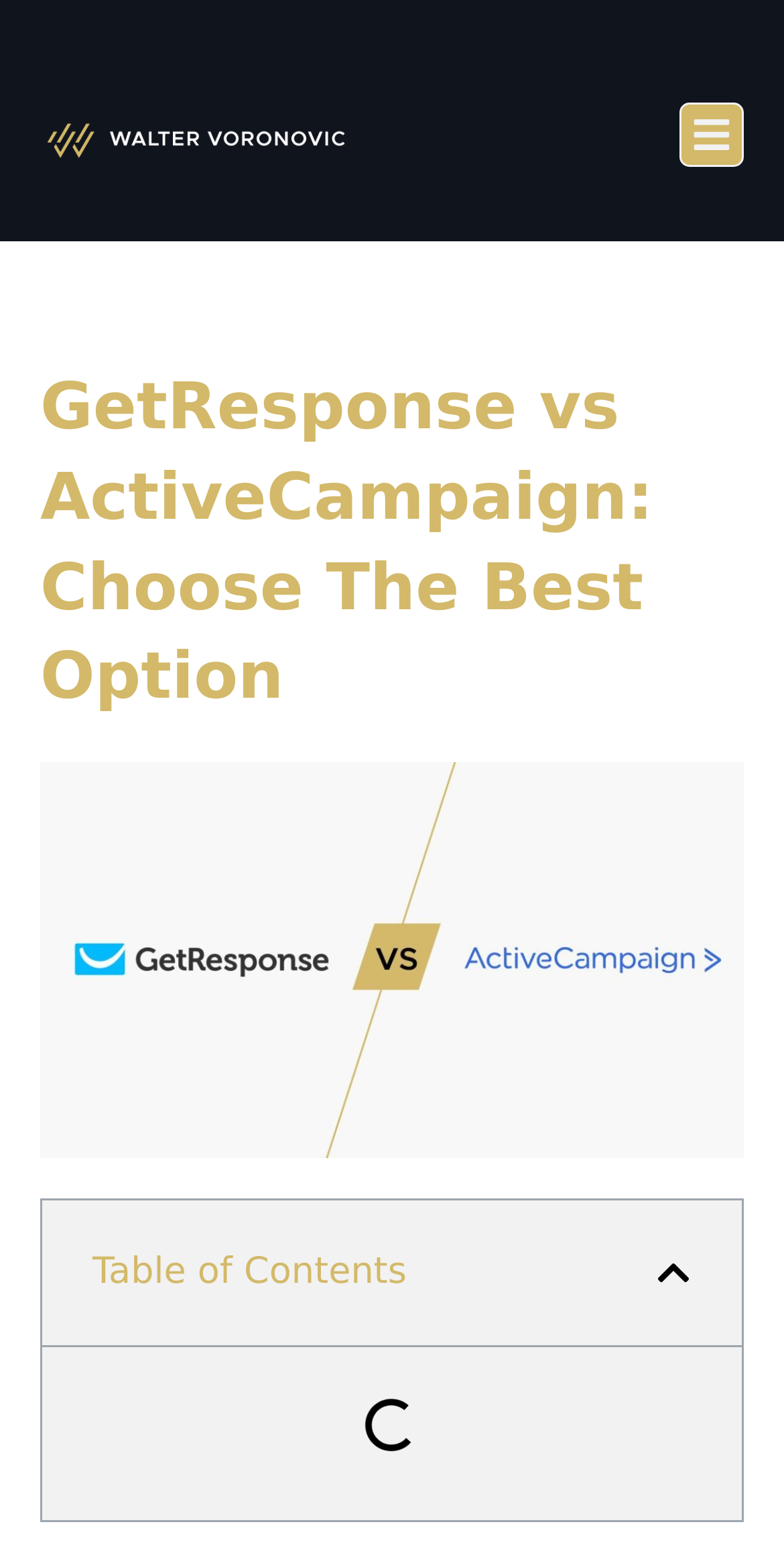How many headings are there on the webpage?
Based on the image, answer the question with a single word or brief phrase.

3